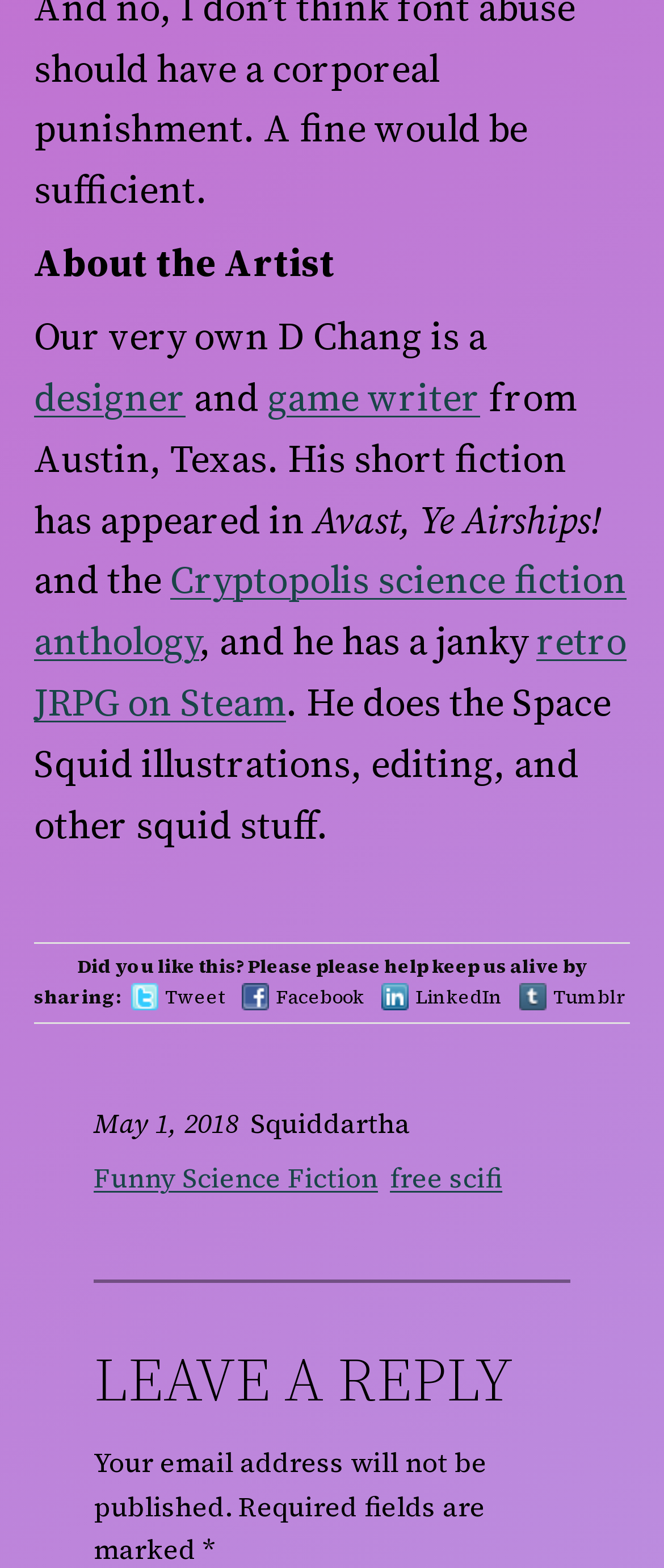Specify the bounding box coordinates of the area that needs to be clicked to achieve the following instruction: "Click on the 'Funny Science Fiction' link".

[0.141, 0.739, 0.569, 0.763]